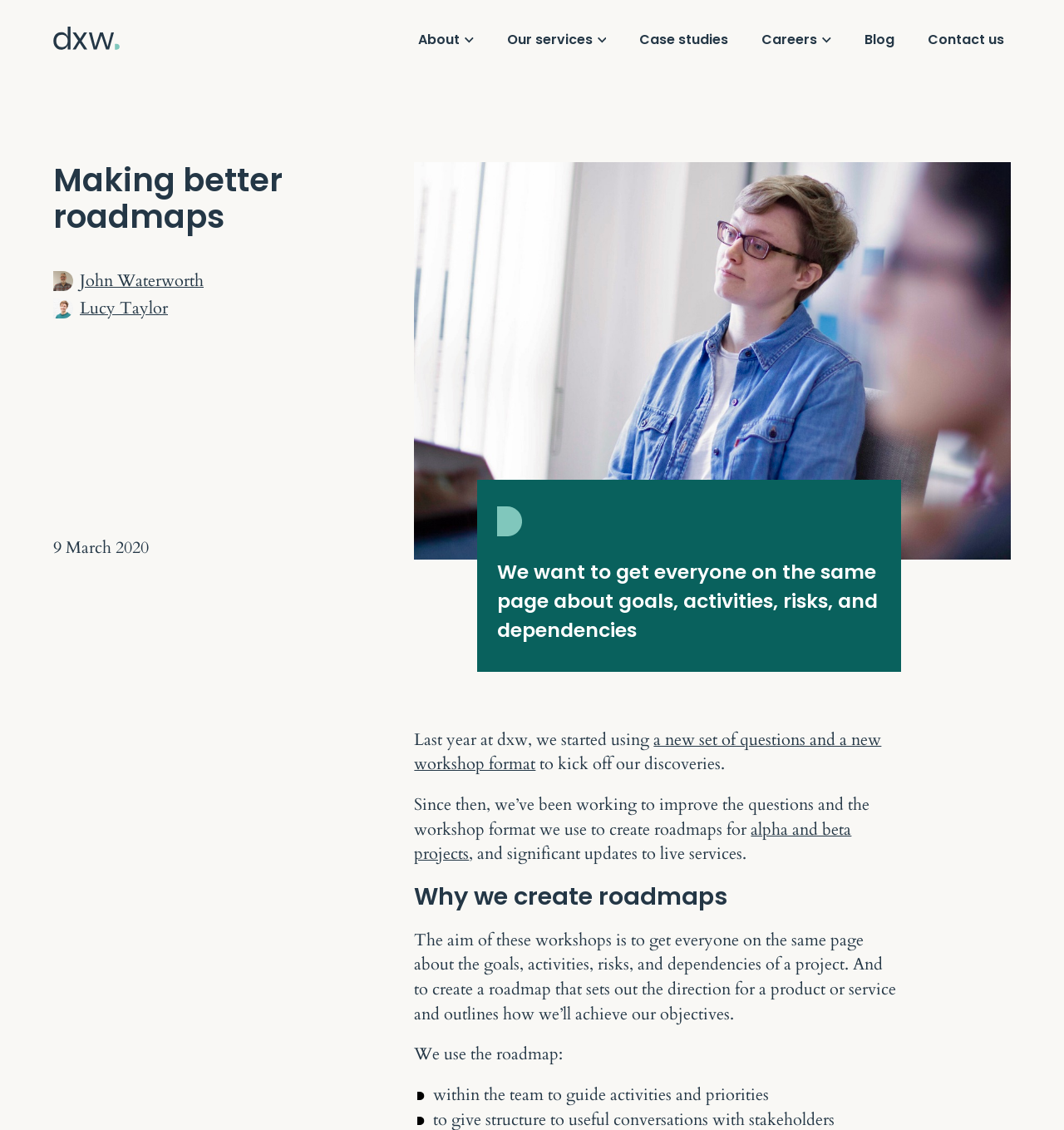Who are the authors of the article?
Can you give a detailed and elaborate answer to the question?

The article mentions John Waterworth and Lucy Taylor as the authors, which can be inferred from the links to their names in the article.